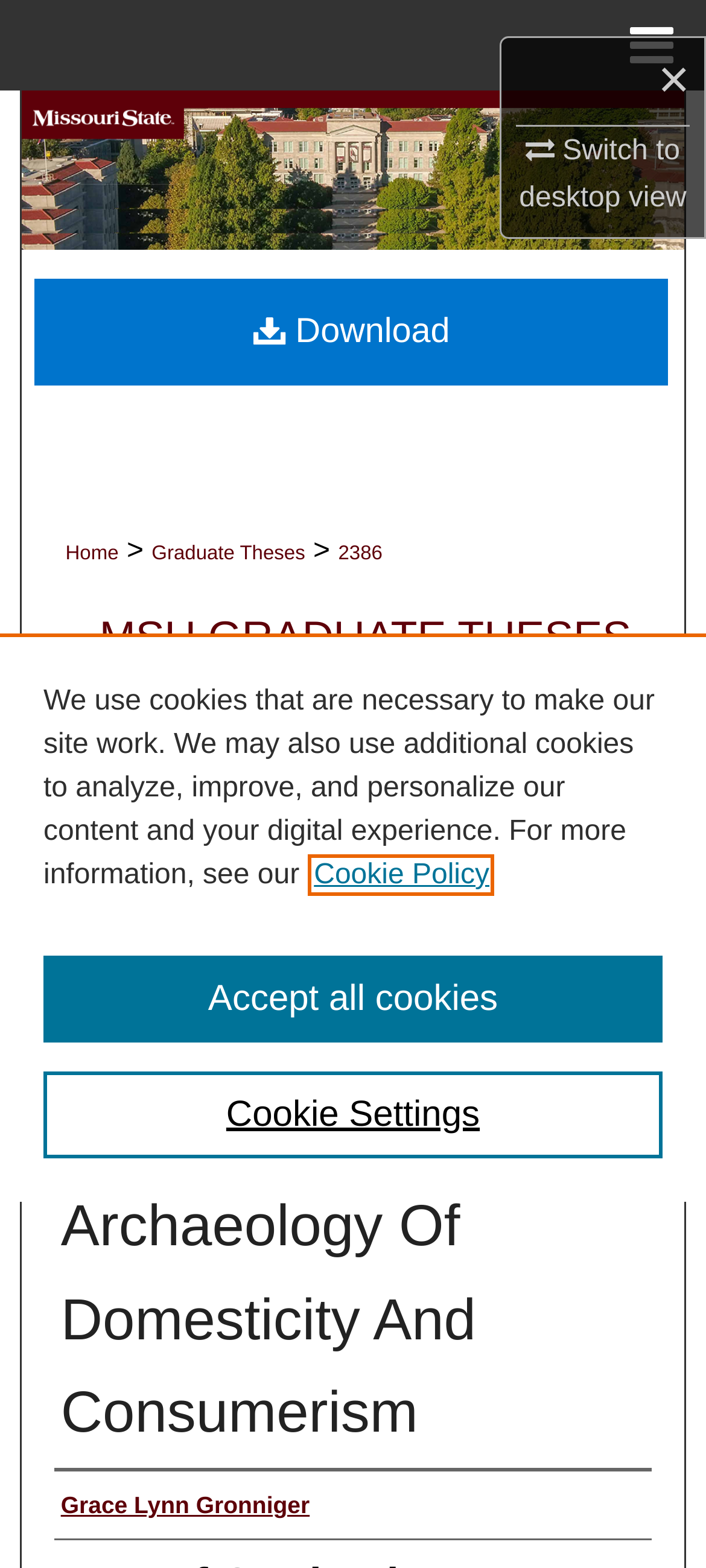Answer the question below in one word or phrase:
What is the name of the author?

Grace Lynn Gronniger